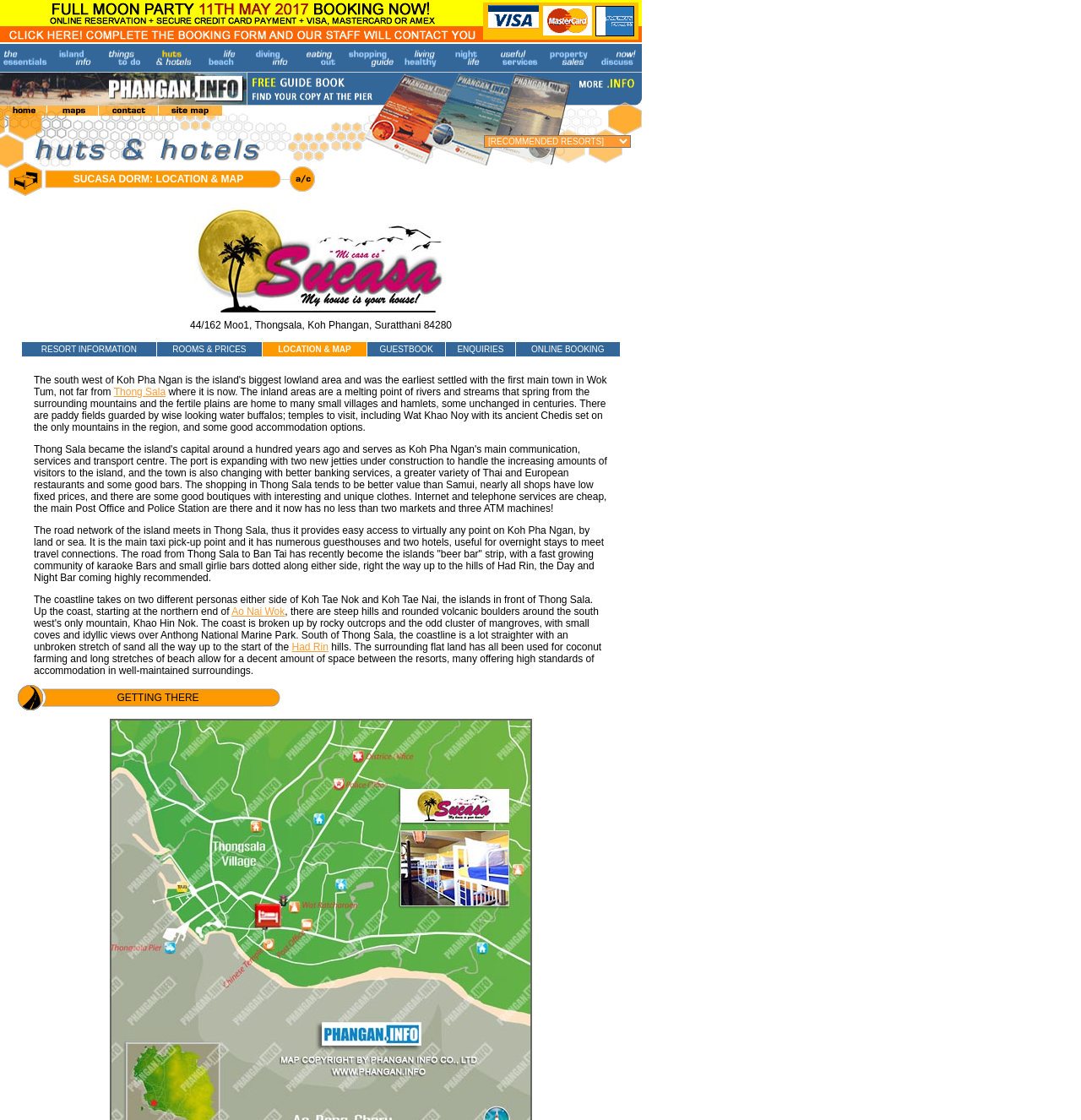Could you find the bounding box coordinates of the clickable area to complete this instruction: "Learn about life's a beach with beach life"?

[0.183, 0.039, 0.228, 0.064]